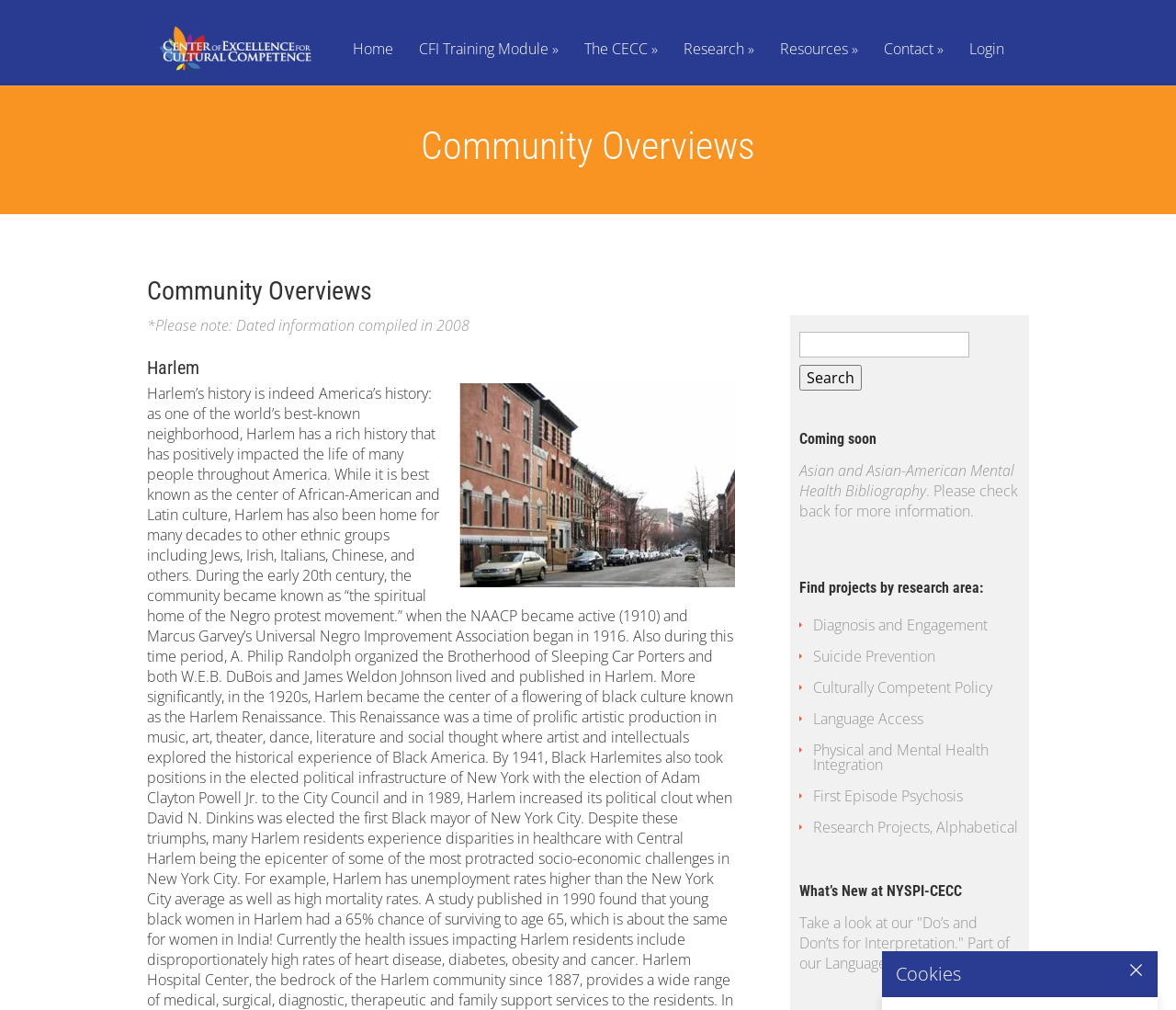Please identify the bounding box coordinates of the element I should click to complete this instruction: 'View the CFI Training Module'. The coordinates should be given as four float numbers between 0 and 1, like this: [left, top, right, bottom].

[0.347, 0.041, 0.484, 0.085]